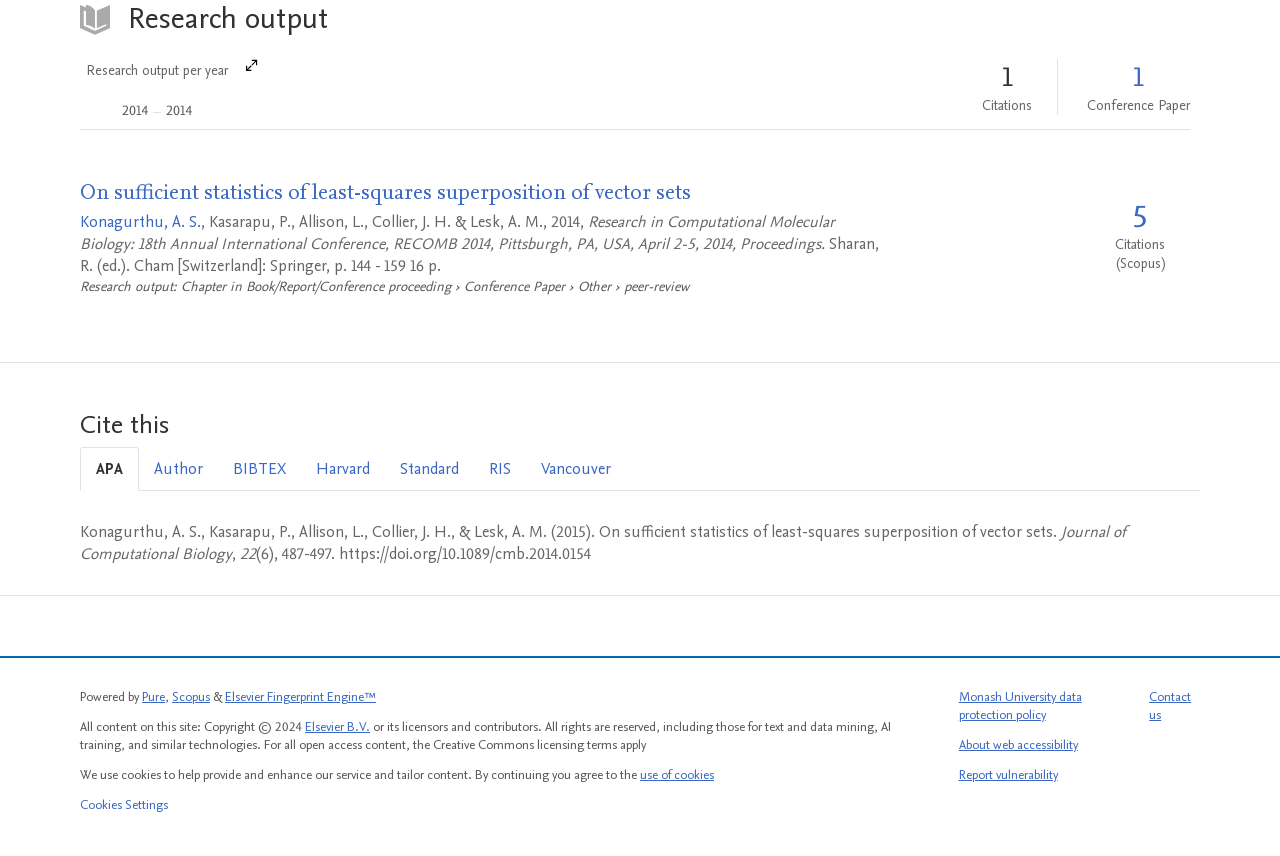What is the publisher of the conference paper?
Based on the content of the image, thoroughly explain and answer the question.

The answer can be found by looking at the link 'Springer' which is next to the static text 'Cham [Switzerland]:', indicating that Springer is the publisher of the conference paper.